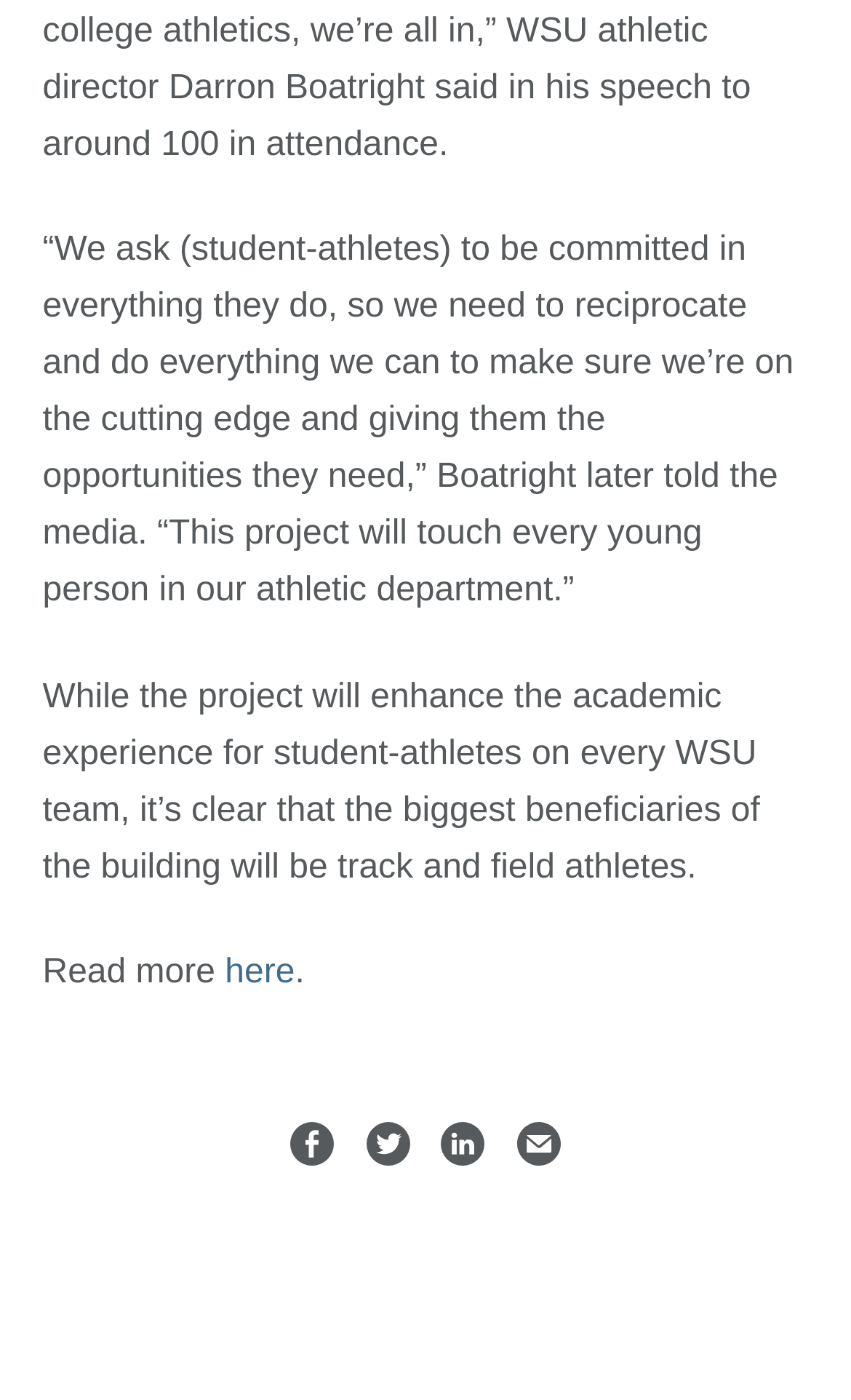Please study the image and answer the question comprehensively:
What is the name of the company that shared the article?

The link 'Share %26%23039%3BA+SPECTACULAR+UPGRADE%26%23039%3B+AT+WICHITA+STATE+UNIVERSITY+%3A+Hutton by Greteman Group' indicates that the article was shared by Greteman Group.